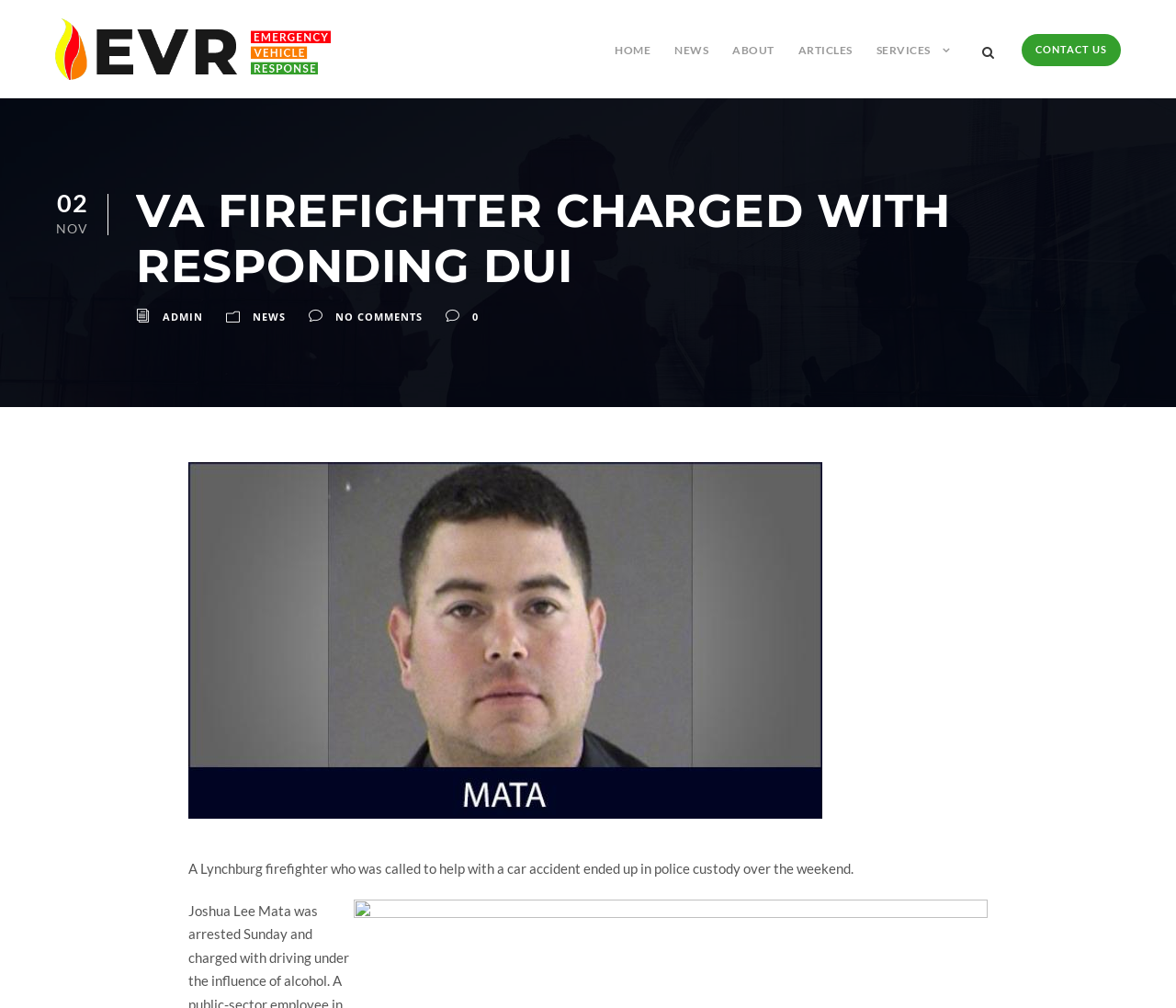Identify the bounding box coordinates of the area you need to click to perform the following instruction: "go to the ABOUT page".

[0.623, 0.041, 0.658, 0.078]